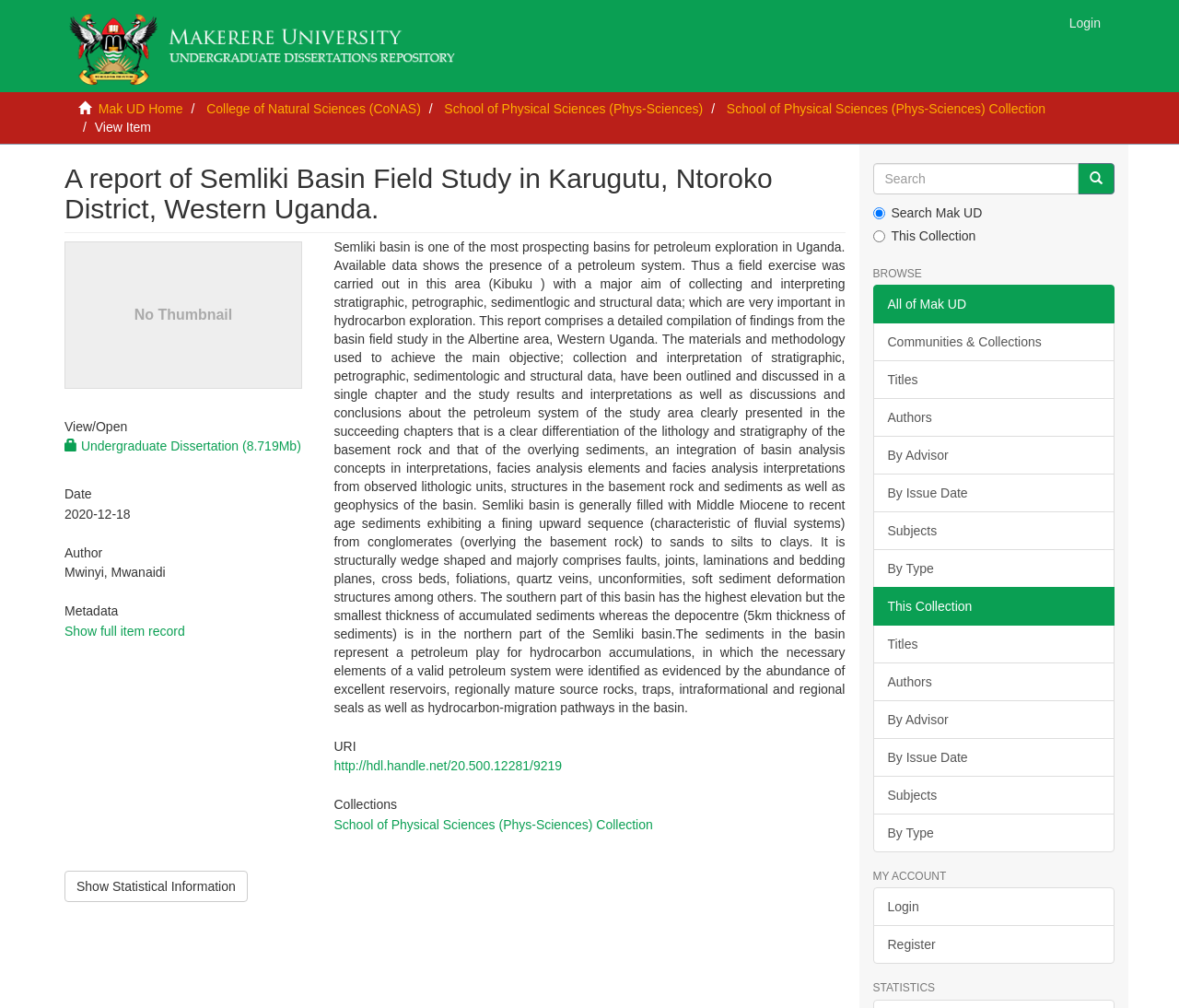What is the name of the collection?
Give a comprehensive and detailed explanation for the question.

The name of the collection can be found in the link element with the text 'School of Physical Sciences (Phys-Sciences) Collection' which is located under the 'Collections' heading.